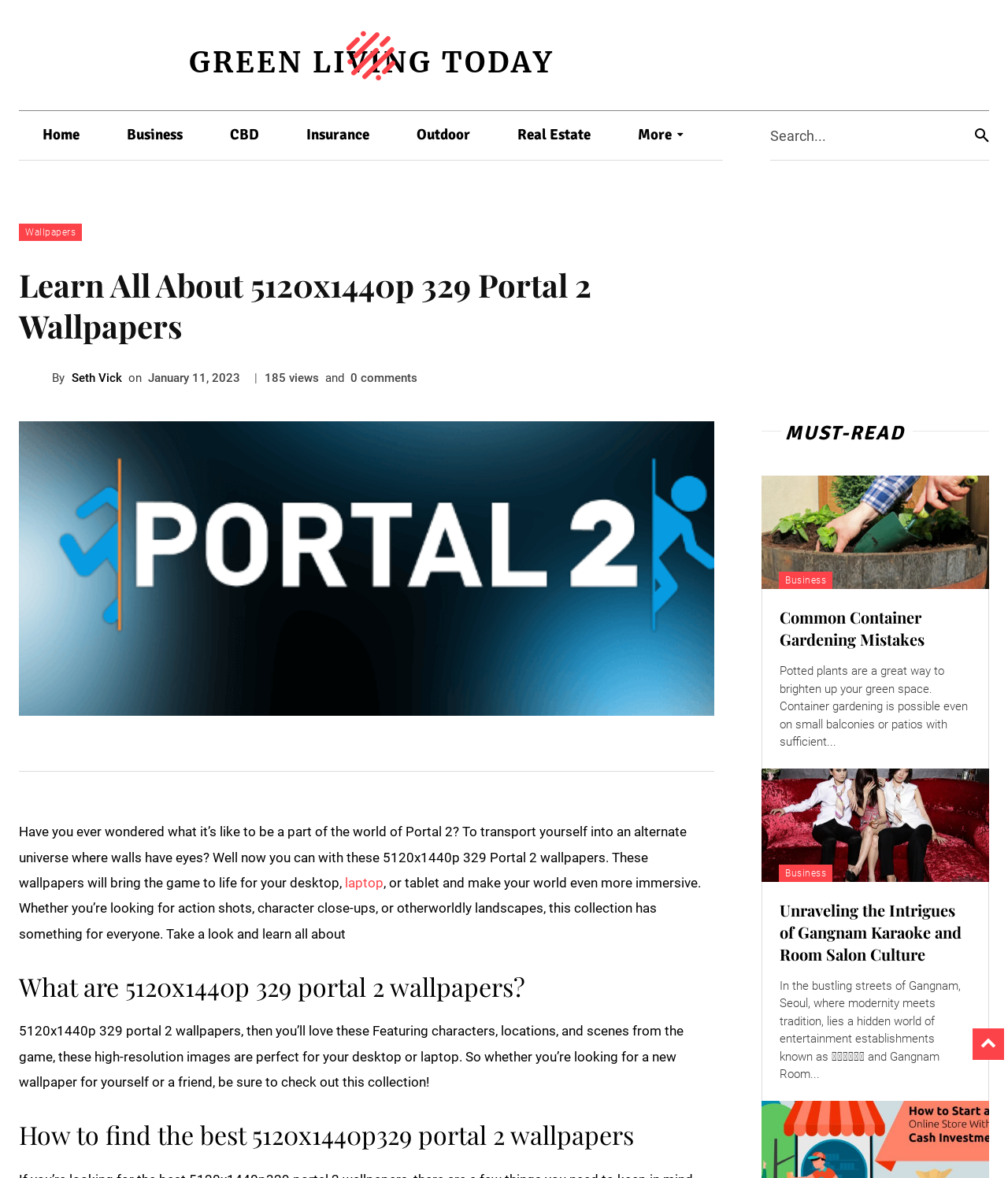Locate the bounding box coordinates of the element's region that should be clicked to carry out the following instruction: "Check the 'Upcoming Deadlines'". The coordinates need to be four float numbers between 0 and 1, i.e., [left, top, right, bottom].

None